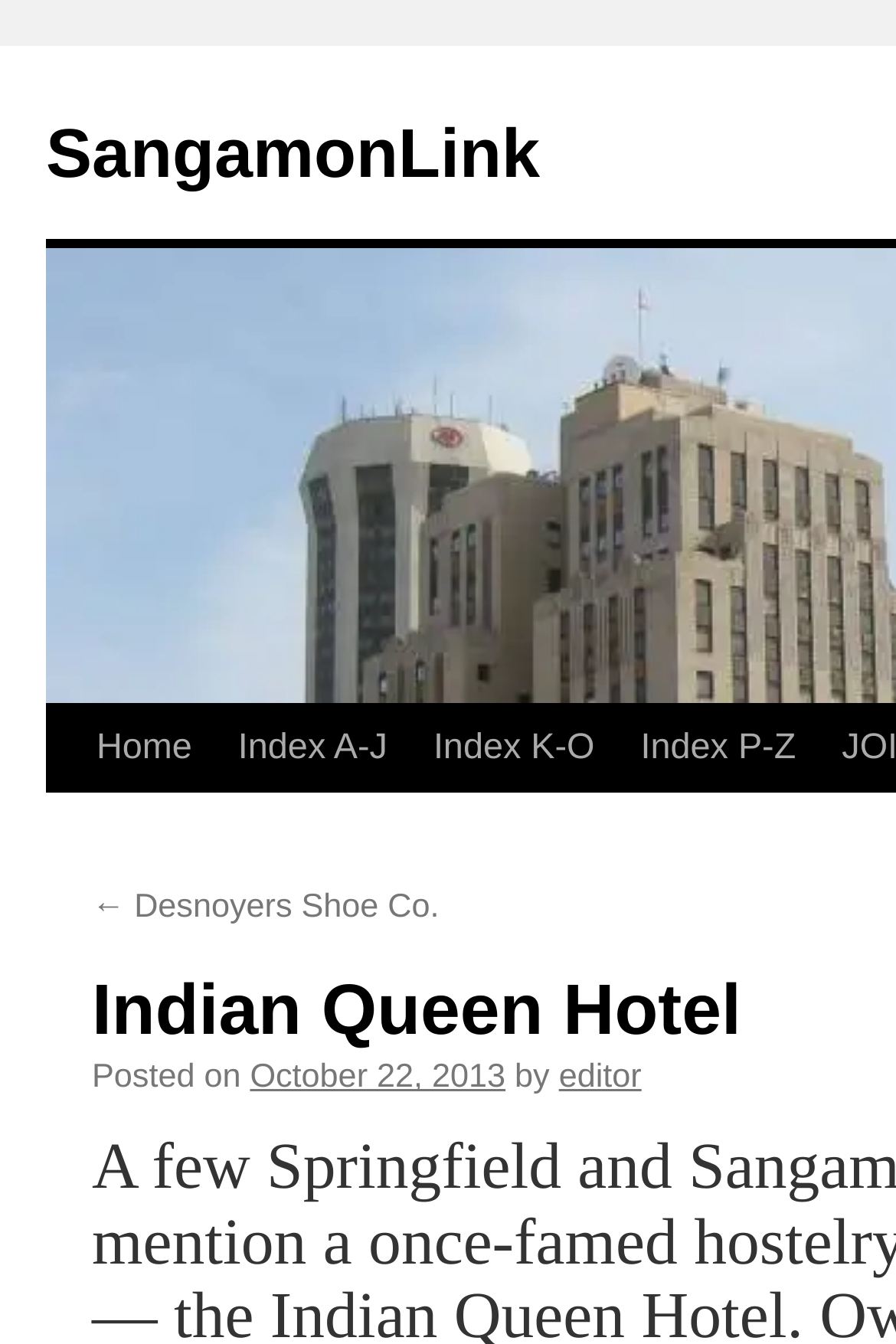What is the name of the hotel mentioned?
Based on the image, respond with a single word or phrase.

Indian Queen Hotel